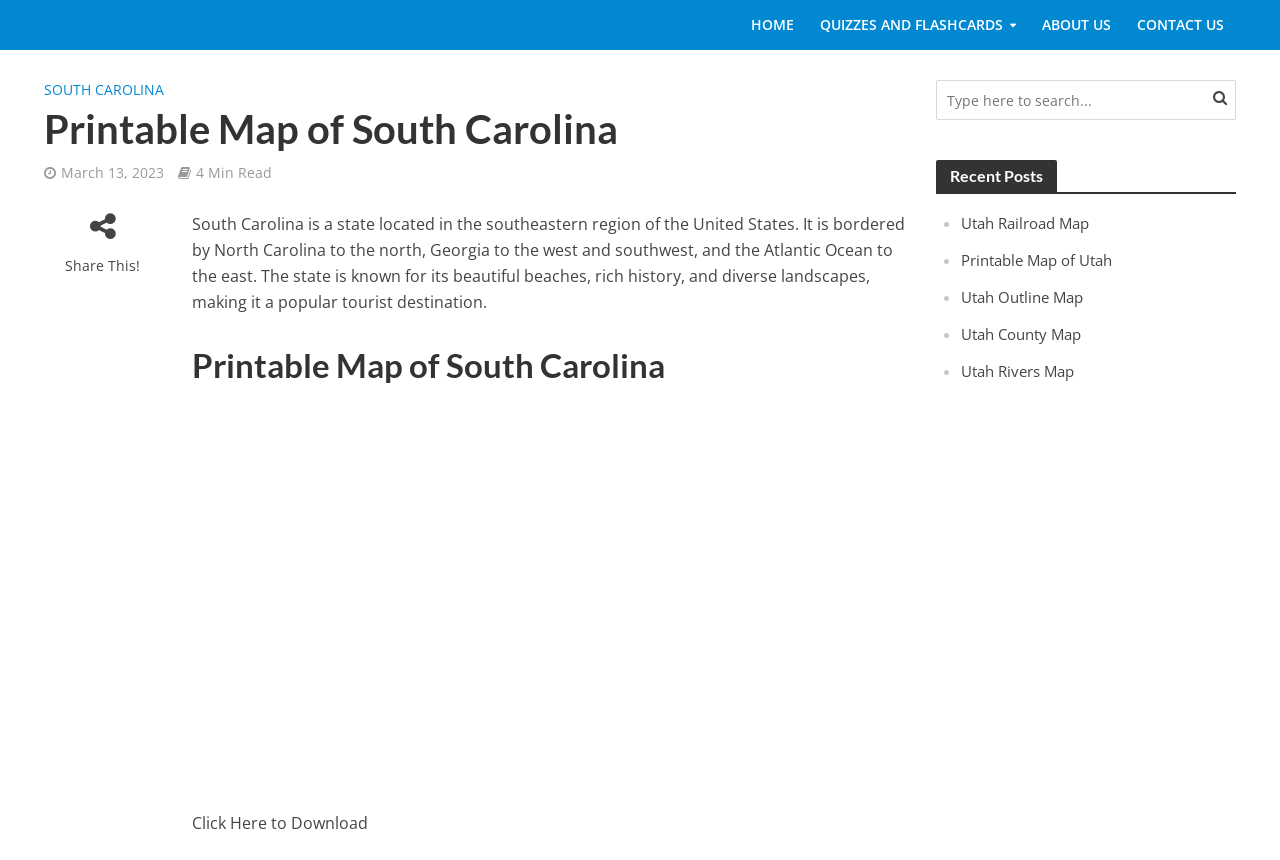Please determine the bounding box coordinates, formatted as (top-left x, top-left y, bottom-right x, bottom-right y), with all values as floating point numbers between 0 and 1. Identify the bounding box of the region described as: Health and Beauty

None